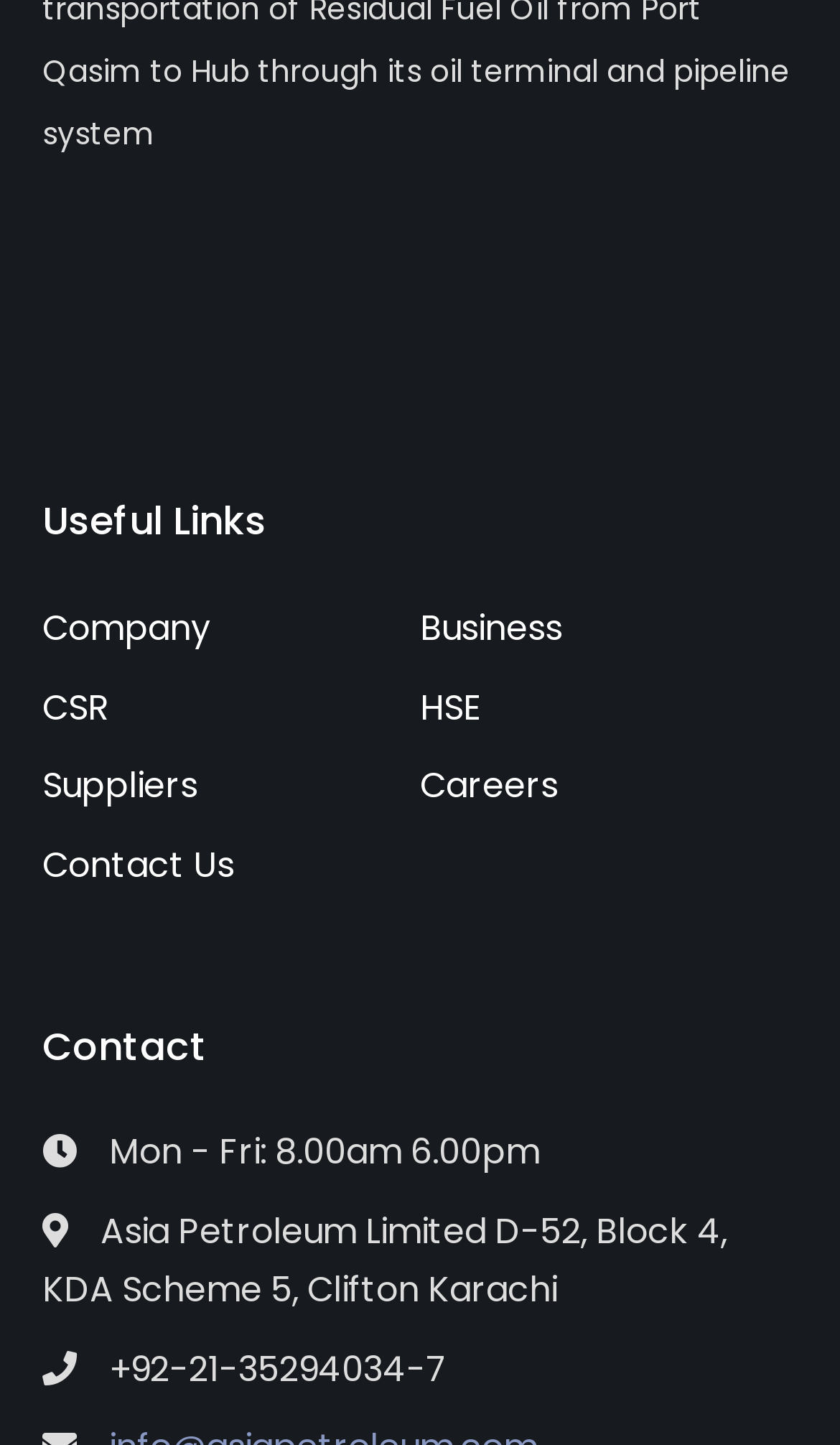What is the company's phone number?
Using the image as a reference, answer the question in detail.

The webpage has a StaticText element with the phone number '+92-21-35294034-7', which is the company's contact number.